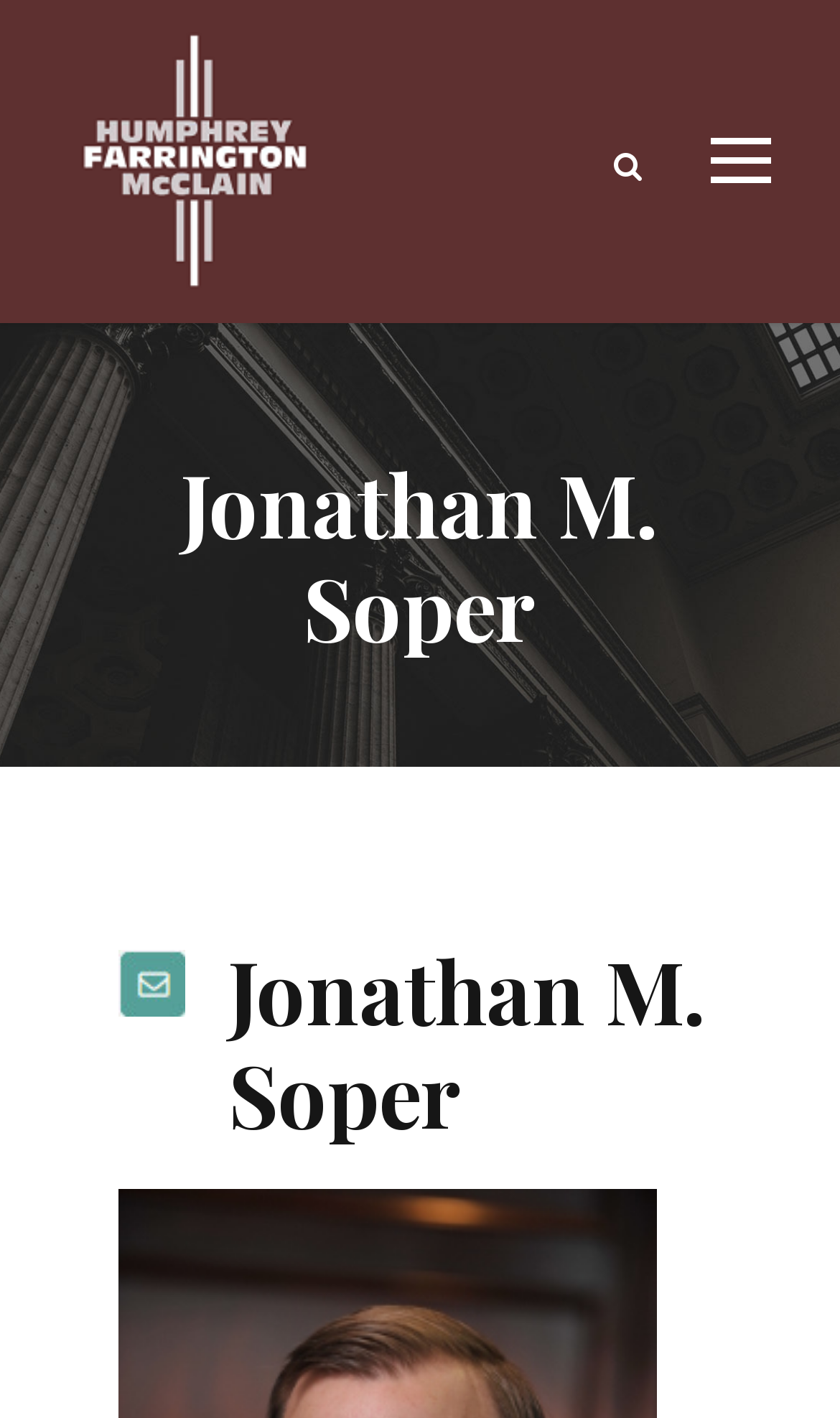Find the bounding box coordinates corresponding to the UI element with the description: "title="hfm-logox150"". The coordinates should be formatted as [left, top, right, bottom], with values as floats between 0 and 1.

[0.077, 0.095, 0.385, 0.13]